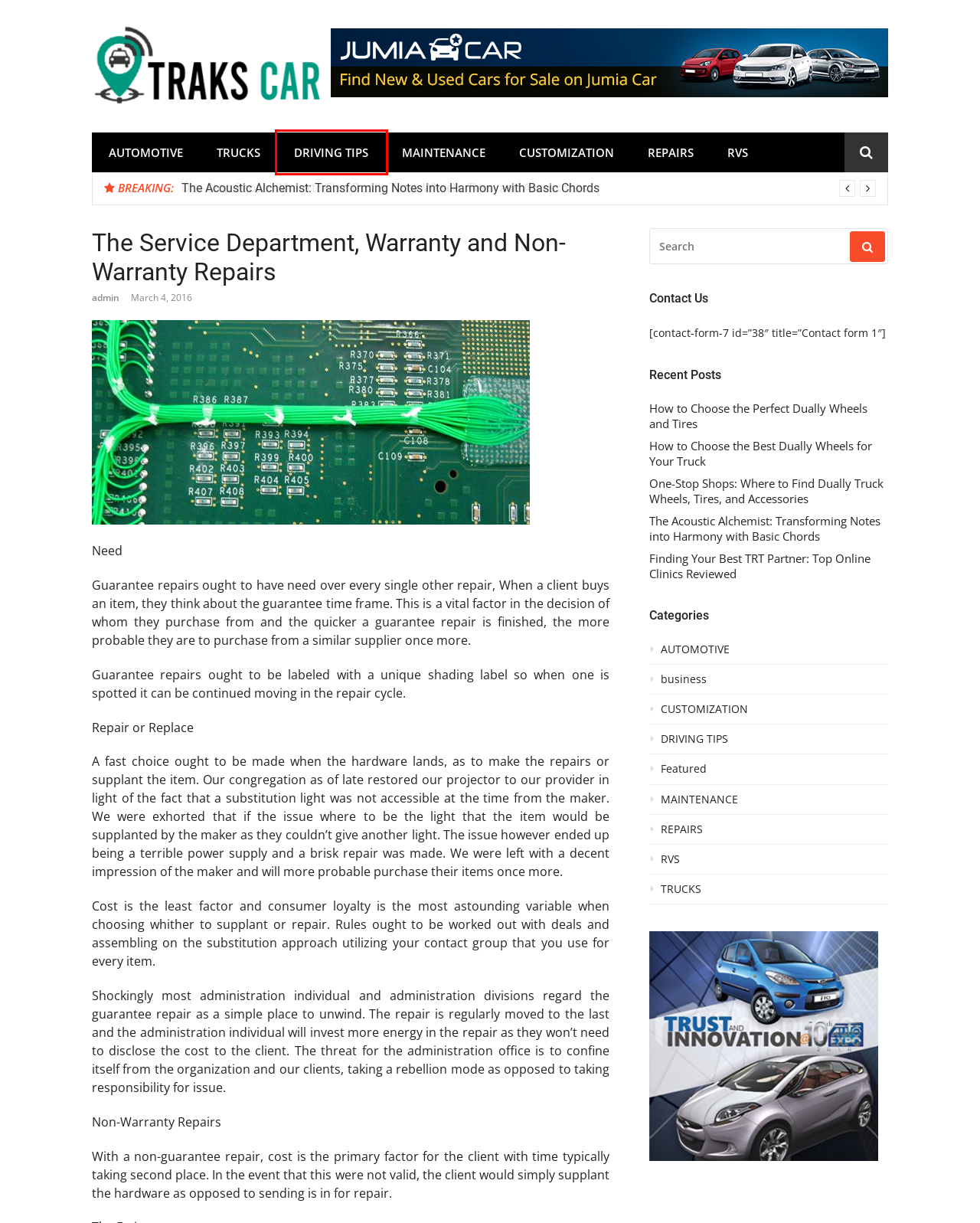Look at the given screenshot of a webpage with a red rectangle bounding box around a UI element. Pick the description that best matches the new webpage after clicking the element highlighted. The descriptions are:
A. Trakscar – Navigating the World of Automotive Excellence
B. DRIVING TIPS – Trakscar
C. AUTOMOTIVE – Trakscar
D. TRUCKS – Trakscar
E. REPAIRS – Trakscar
F. RVS – Trakscar
G. How to Choose the Best Dually Wheels for Your Truck – Trakscar
H. Finding Your Best TRT Partner: Top Online Clinics Reviewed – Trakscar

B